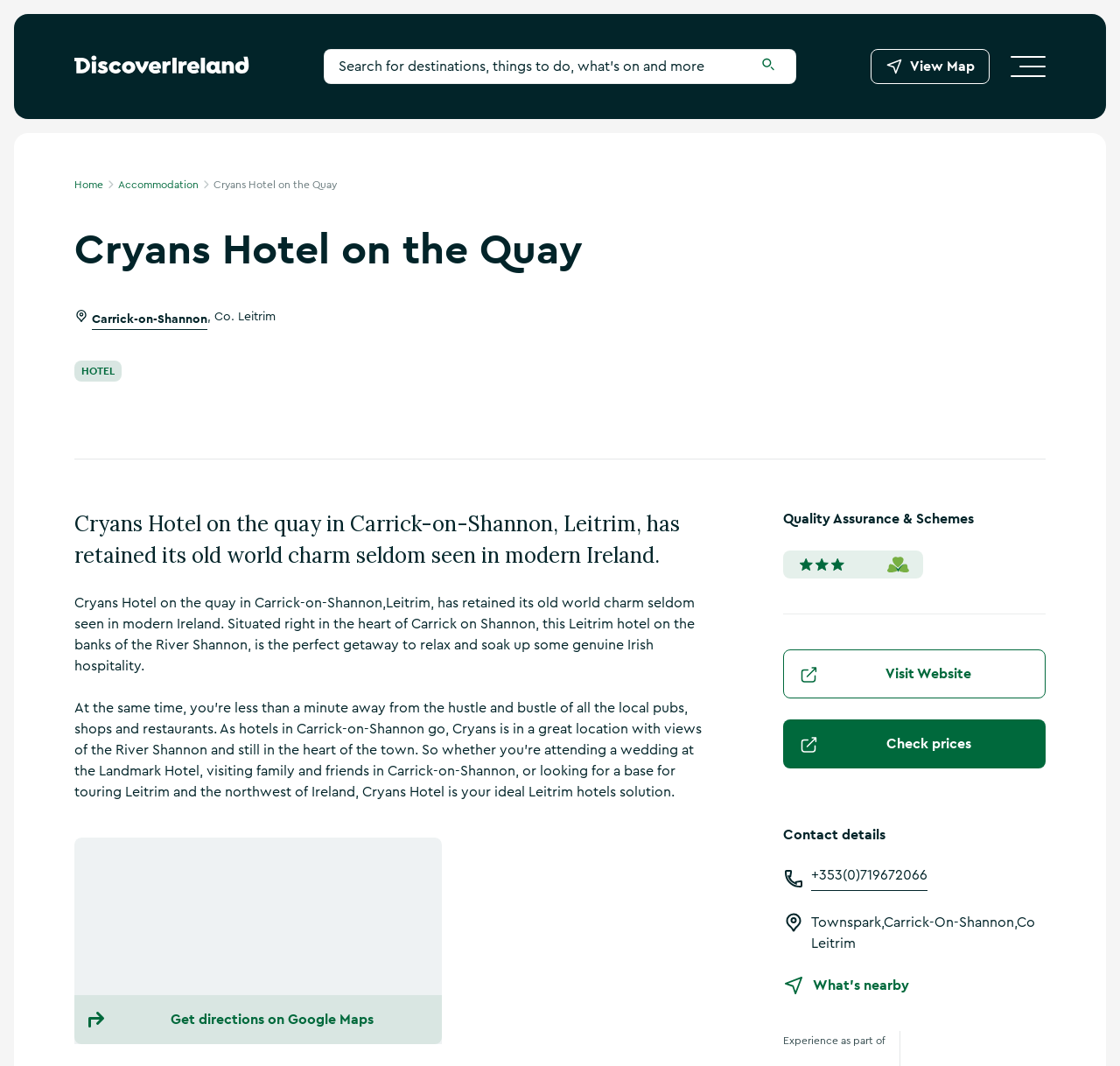How can I get directions to the hotel?
Please describe in detail the information shown in the image to answer the question.

I found the answer by looking at the link element that says 'Get directions on Google Maps' which is likely a way to get directions to the hotel. This element is located near the hotel's location and contact information, which suggests that it is related to finding the hotel.